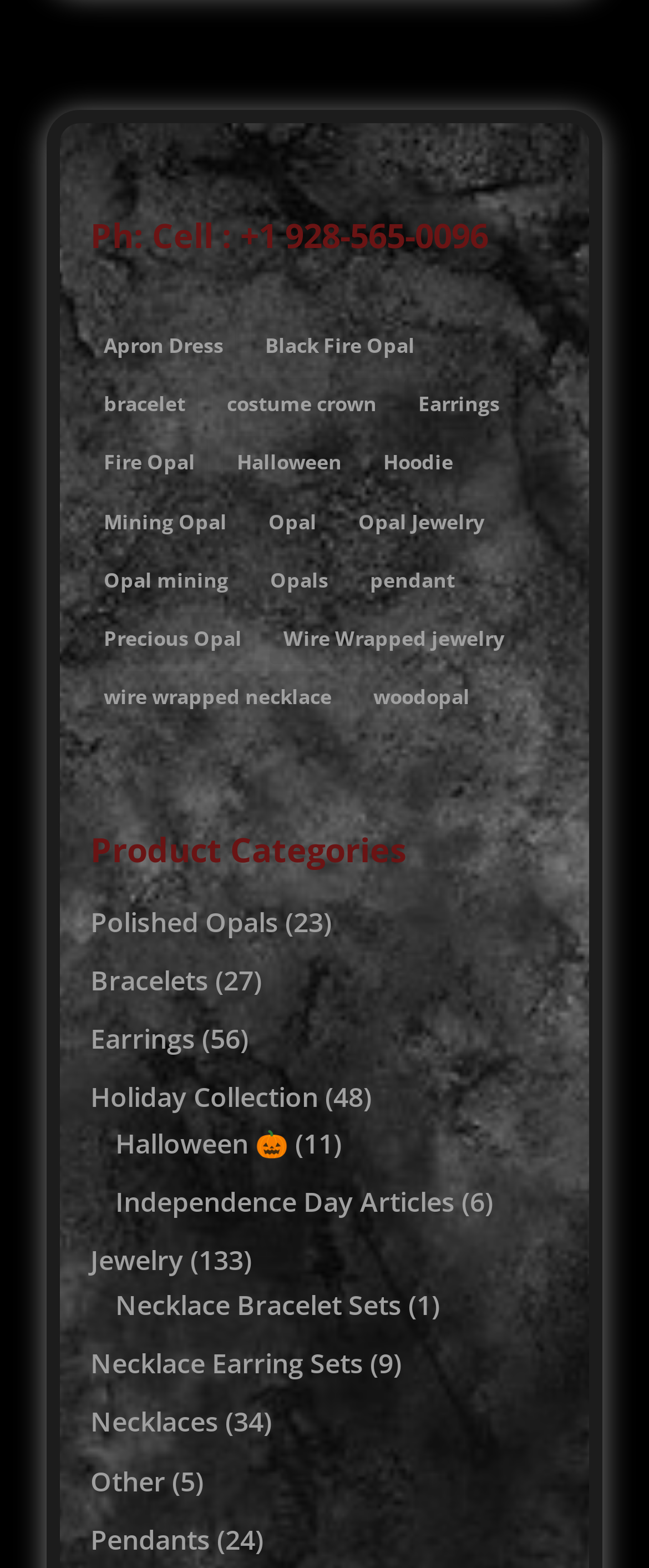What is the name of the holiday collection with 11 products?
Use the information from the screenshot to give a comprehensive response to the question.

The holiday collection with 11 products is found by looking at the links and their corresponding StaticText elements. The link 'Halloween 🎃' has a StaticText element next to it saying '11 products'.